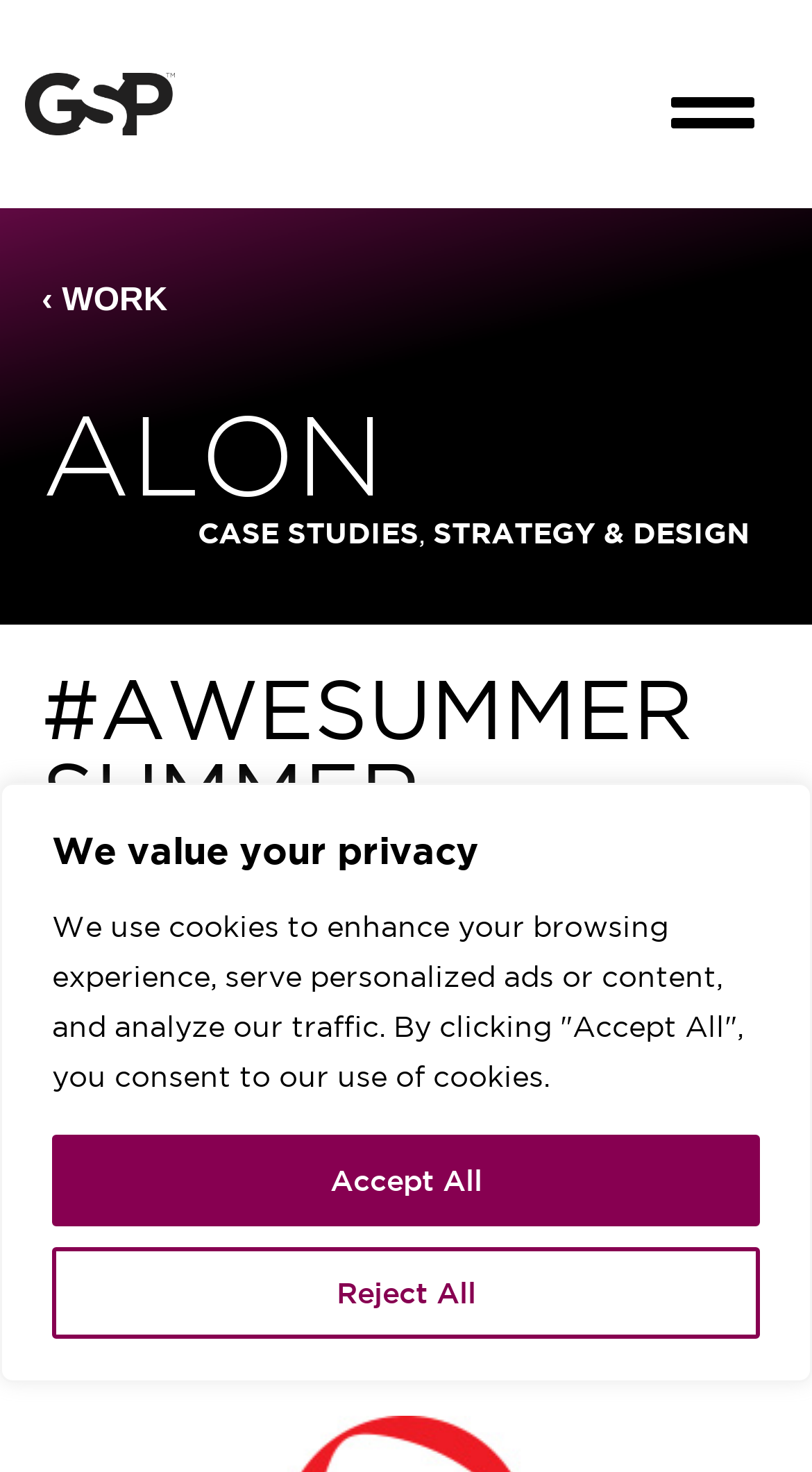Specify the bounding box coordinates of the area that needs to be clicked to achieve the following instruction: "Click the GSP logo".

[0.031, 0.049, 0.214, 0.093]